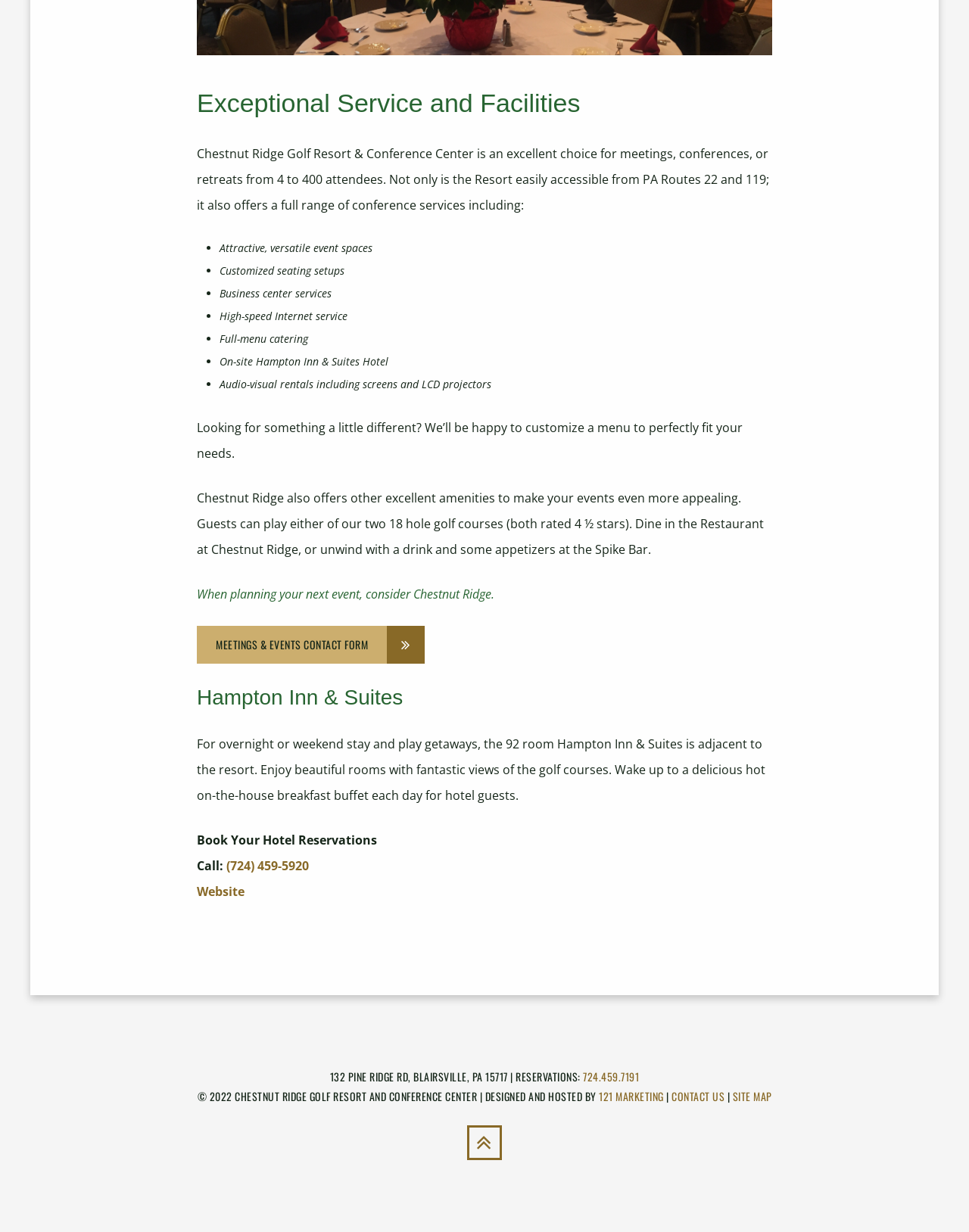Please identify the bounding box coordinates of the region to click in order to complete the task: "Visit the website". The coordinates must be four float numbers between 0 and 1, specified as [left, top, right, bottom].

[0.203, 0.717, 0.252, 0.73]